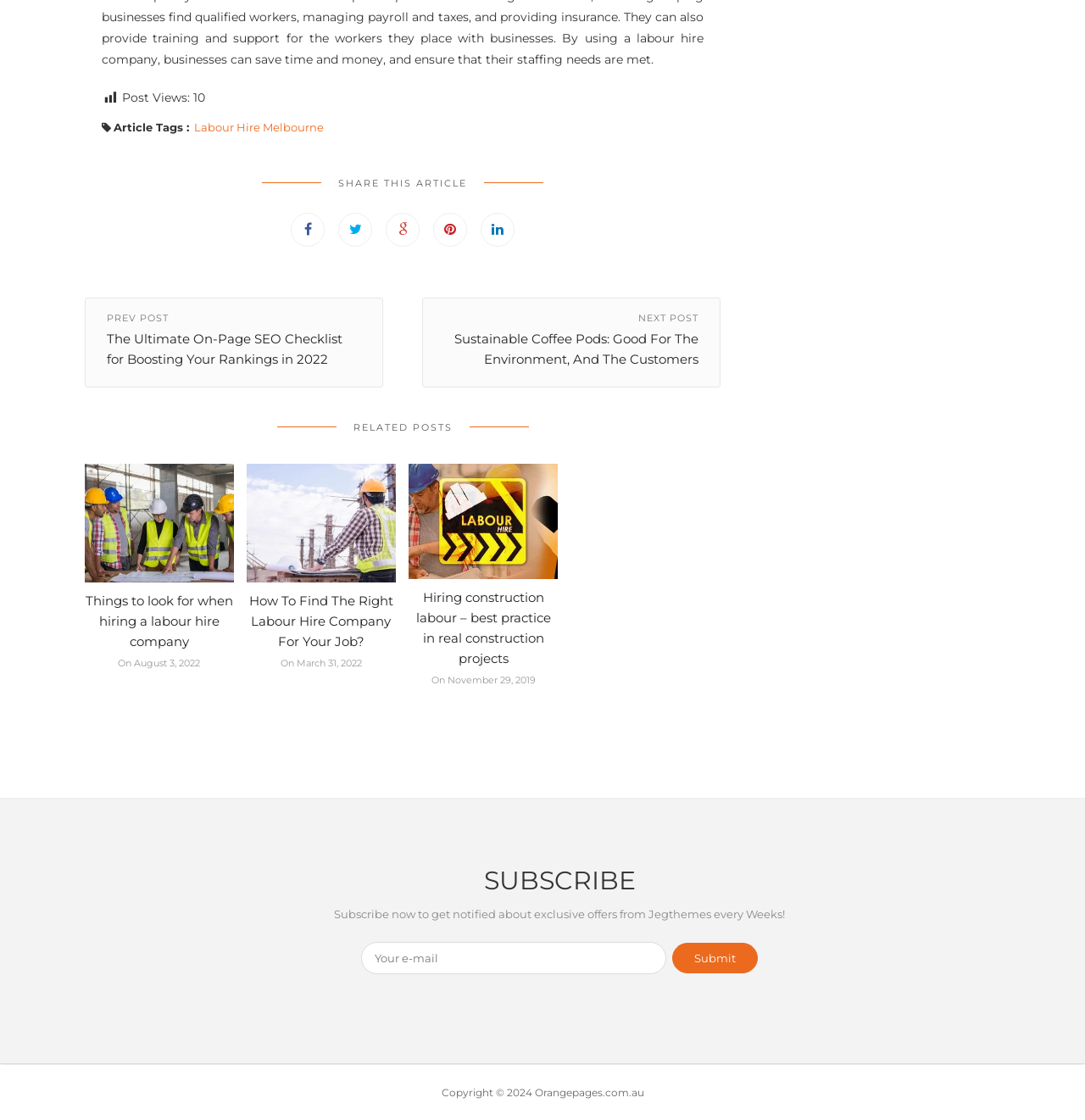What is the theme of the related posts?
We need a detailed and meticulous answer to the question.

The related posts section contains links and headings related to labour hire, such as 'Skilled Labour Hire', 'Labour Hire Companies Melbourne', and 'Hiring construction labour – best practice in real construction projects'. This suggests that the theme of the related posts is labour hire.